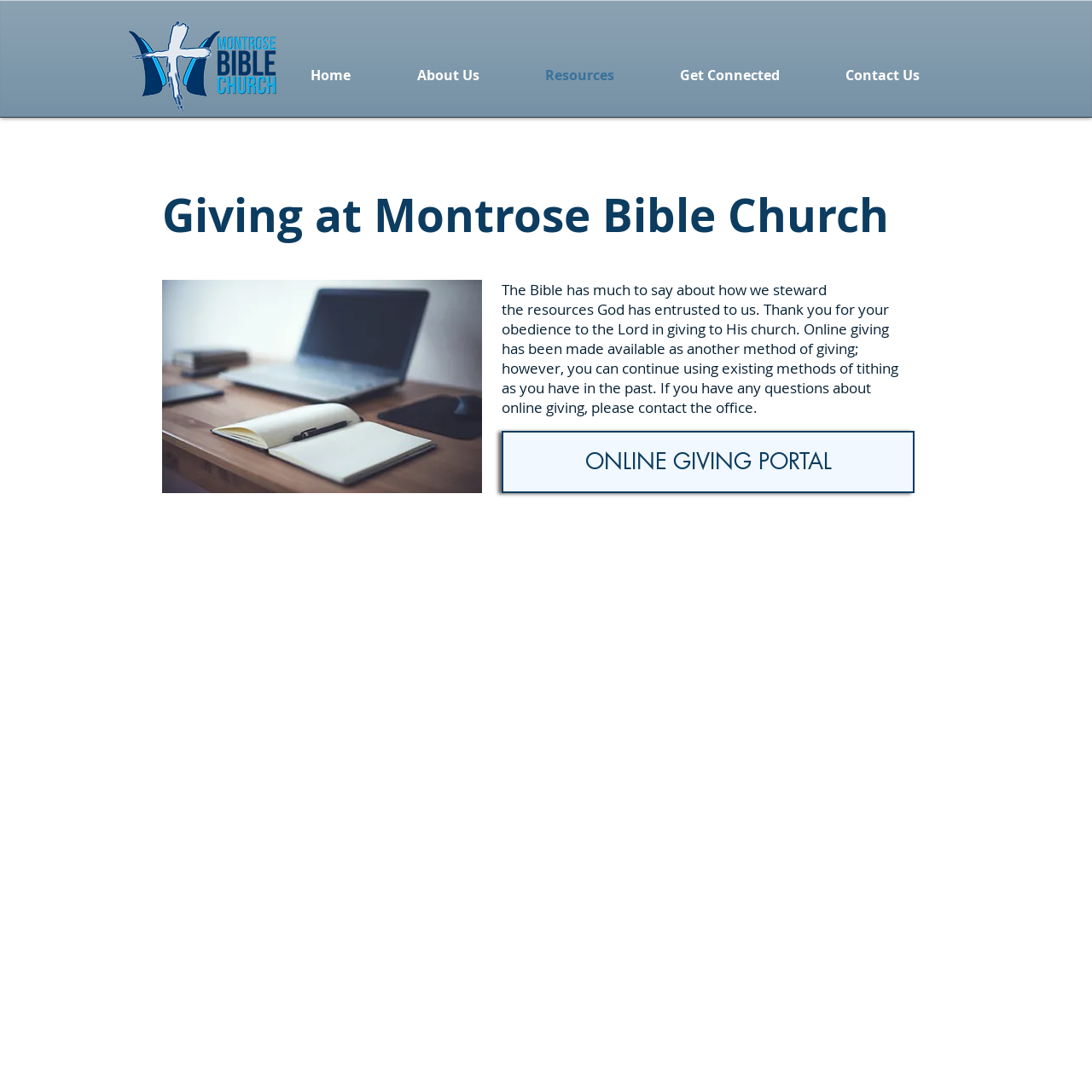Analyze the image and answer the question with as much detail as possible: 
What is the main topic of this webpage?

I saw the heading 'Giving at Montrose Bible Church' and understood that the main topic of this webpage is about giving at Montrose Bible Church.